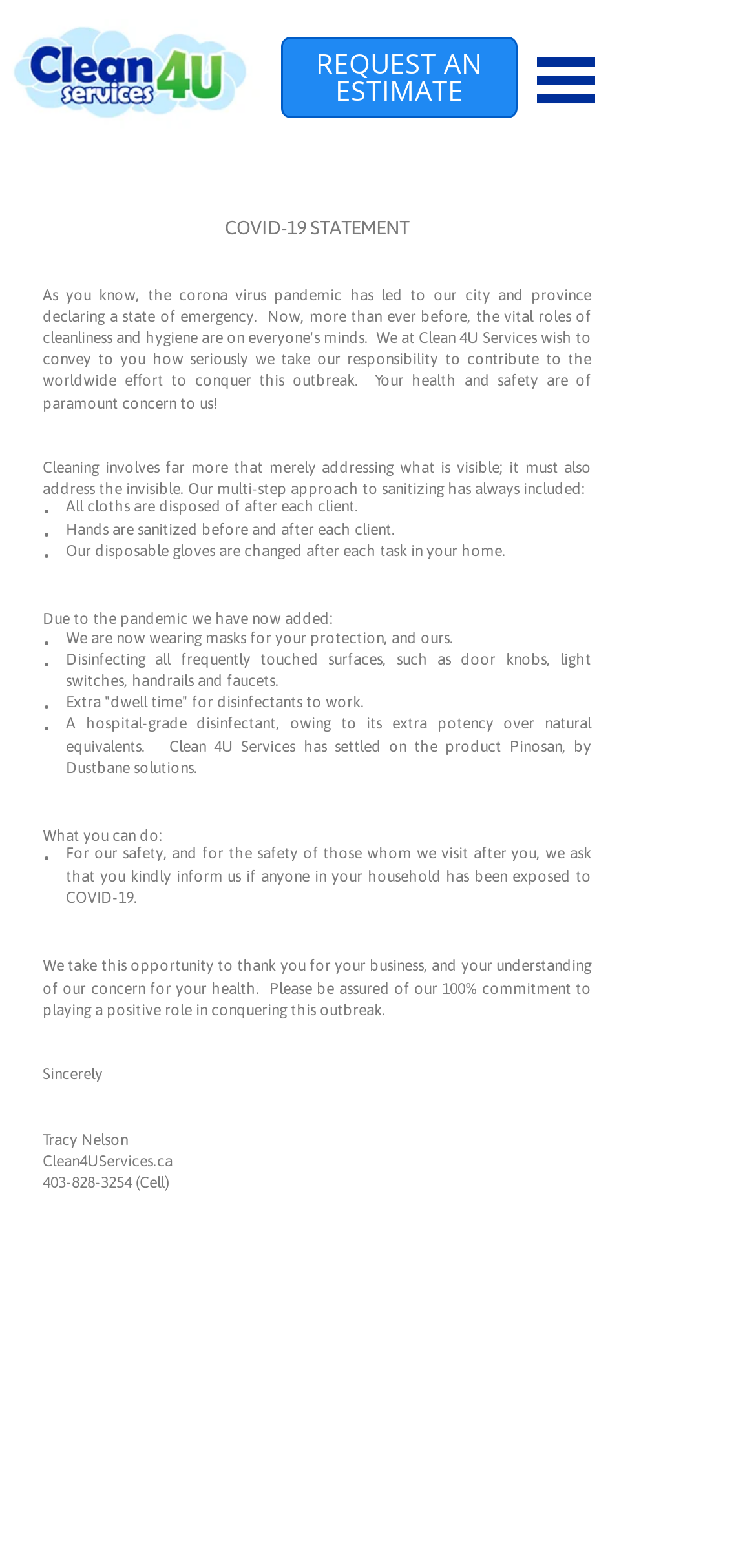Can you look at the image and give a comprehensive answer to the question:
What is the company's website?

I found the company's website at the bottom of the webpage, below the company's name and phone number. It is listed as 'Clean4UServices.ca'.